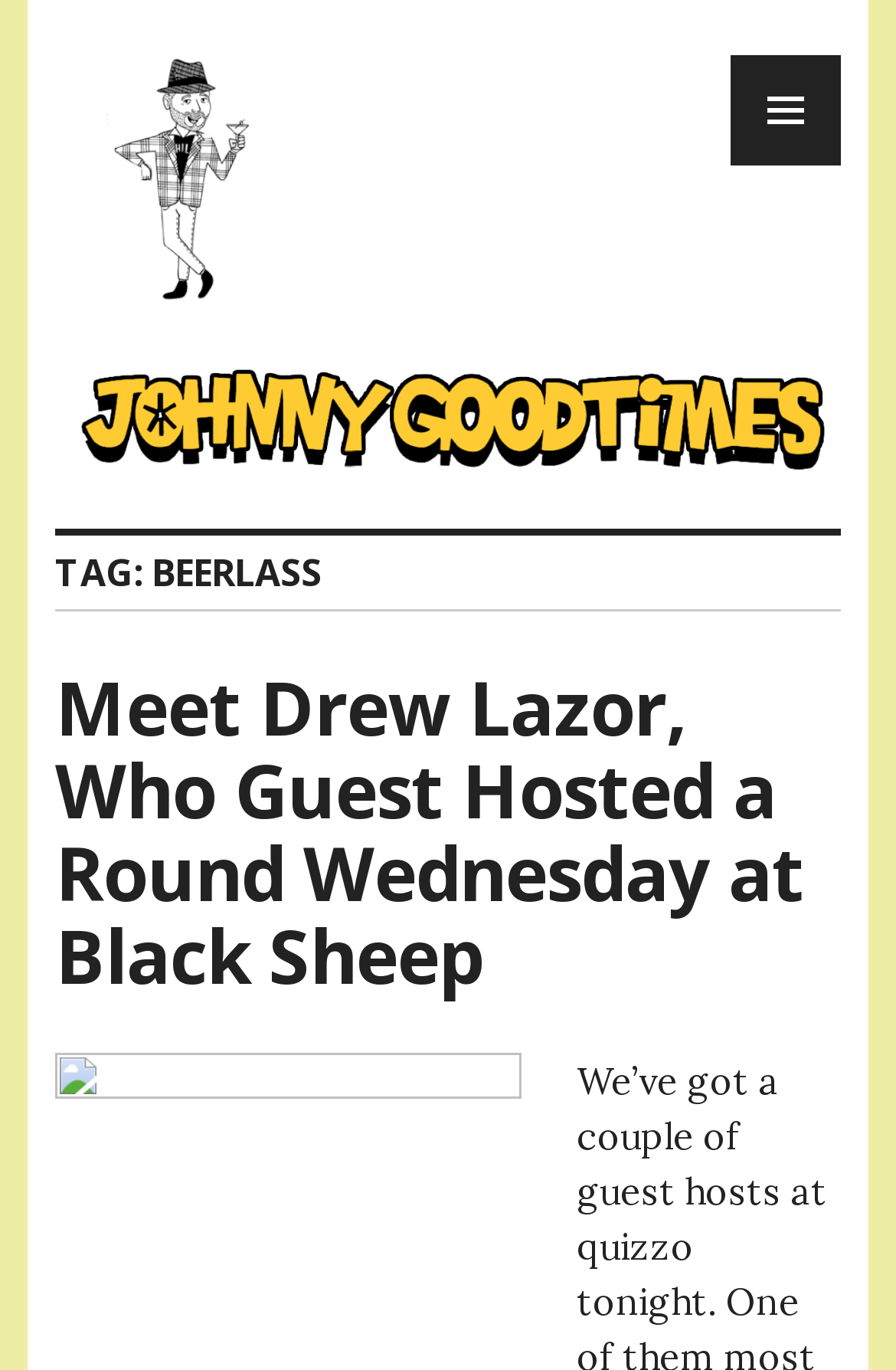Using the description "Primary Menu", locate and provide the bounding box of the UI element.

[0.815, 0.04, 0.938, 0.121]